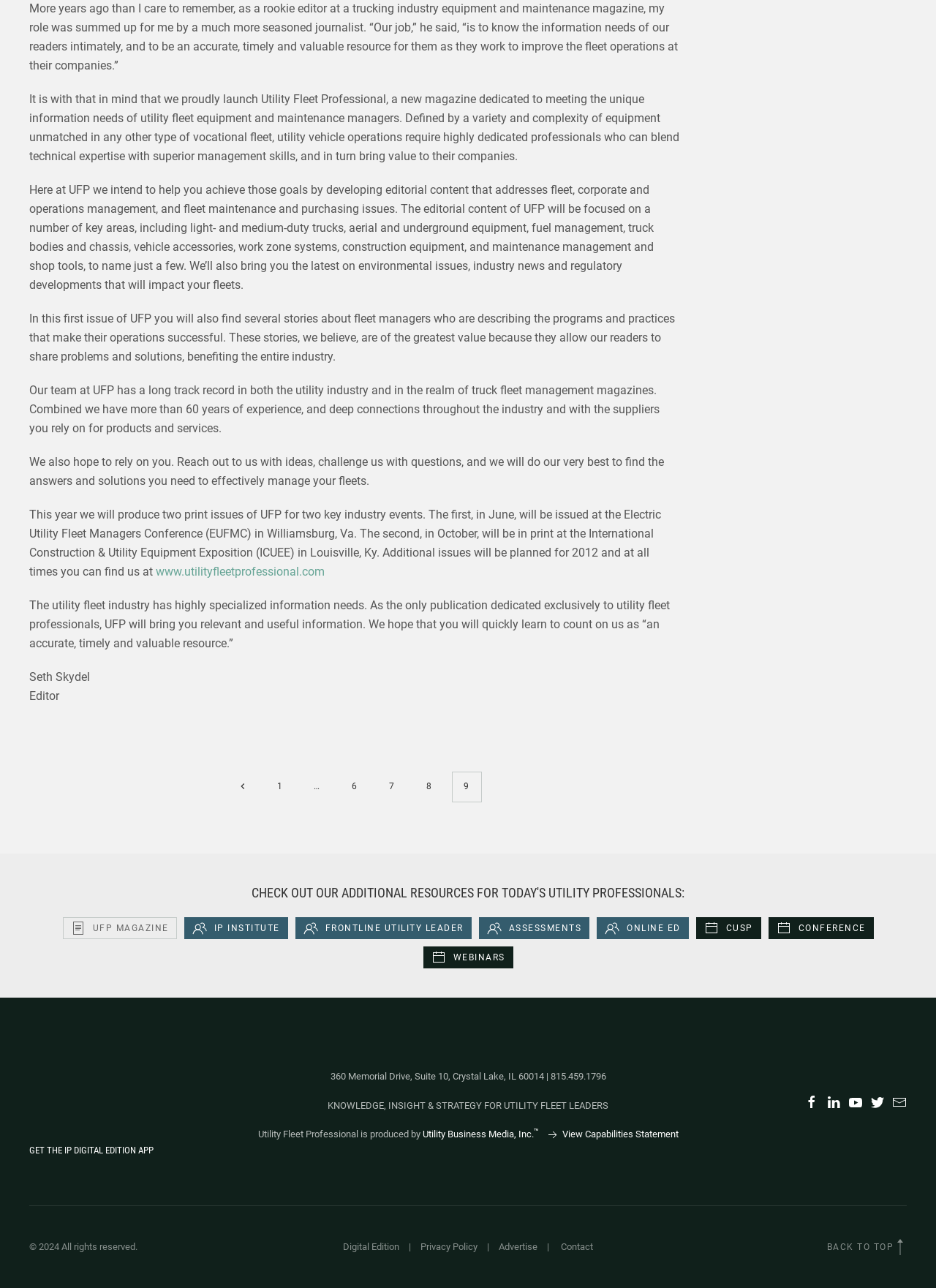Extract the bounding box coordinates for the UI element described by the text: "3 Steps to Perfect Stamping". The coordinates should be in the form of [left, top, right, bottom] with values between 0 and 1.

None